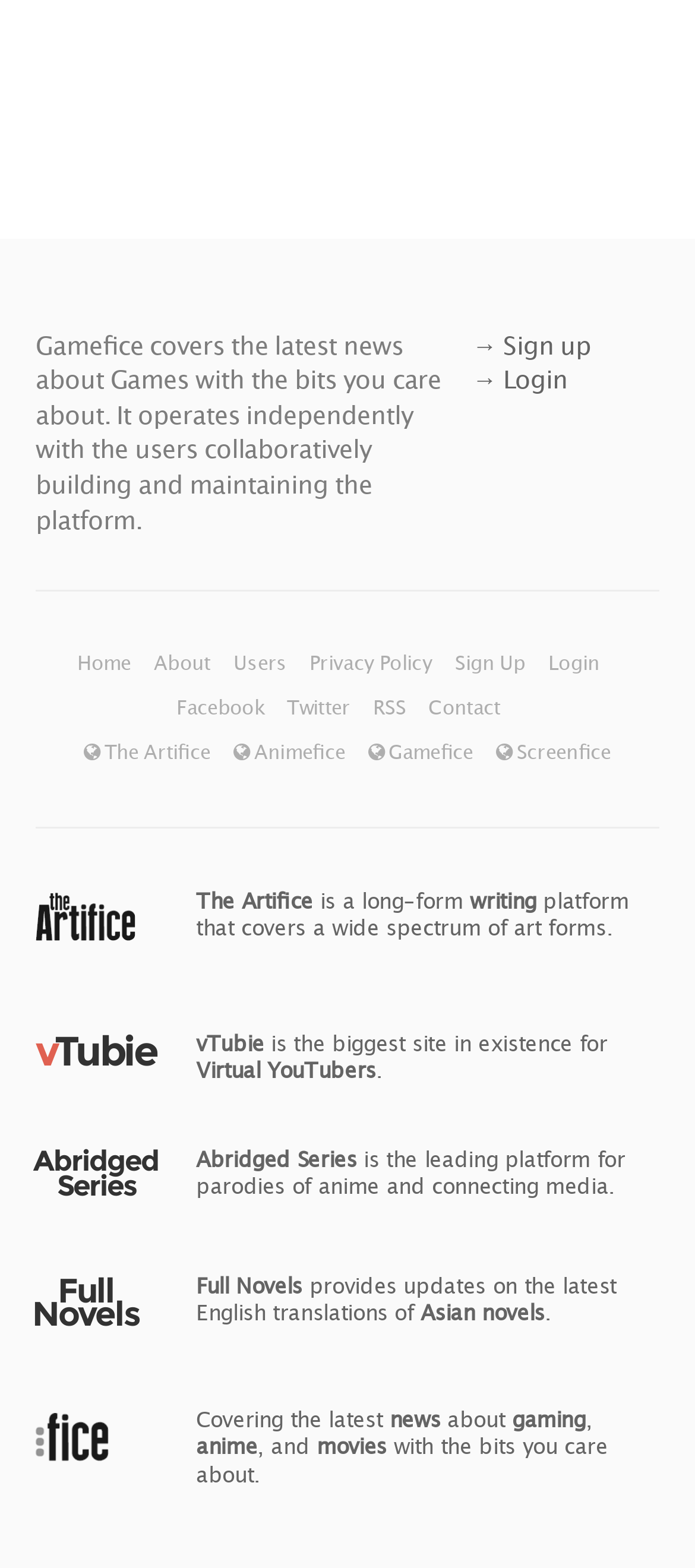Based on the element description: "movies", identify the UI element and provide its bounding box coordinates. Use four float numbers between 0 and 1, [left, top, right, bottom].

[0.456, 0.914, 0.556, 0.931]